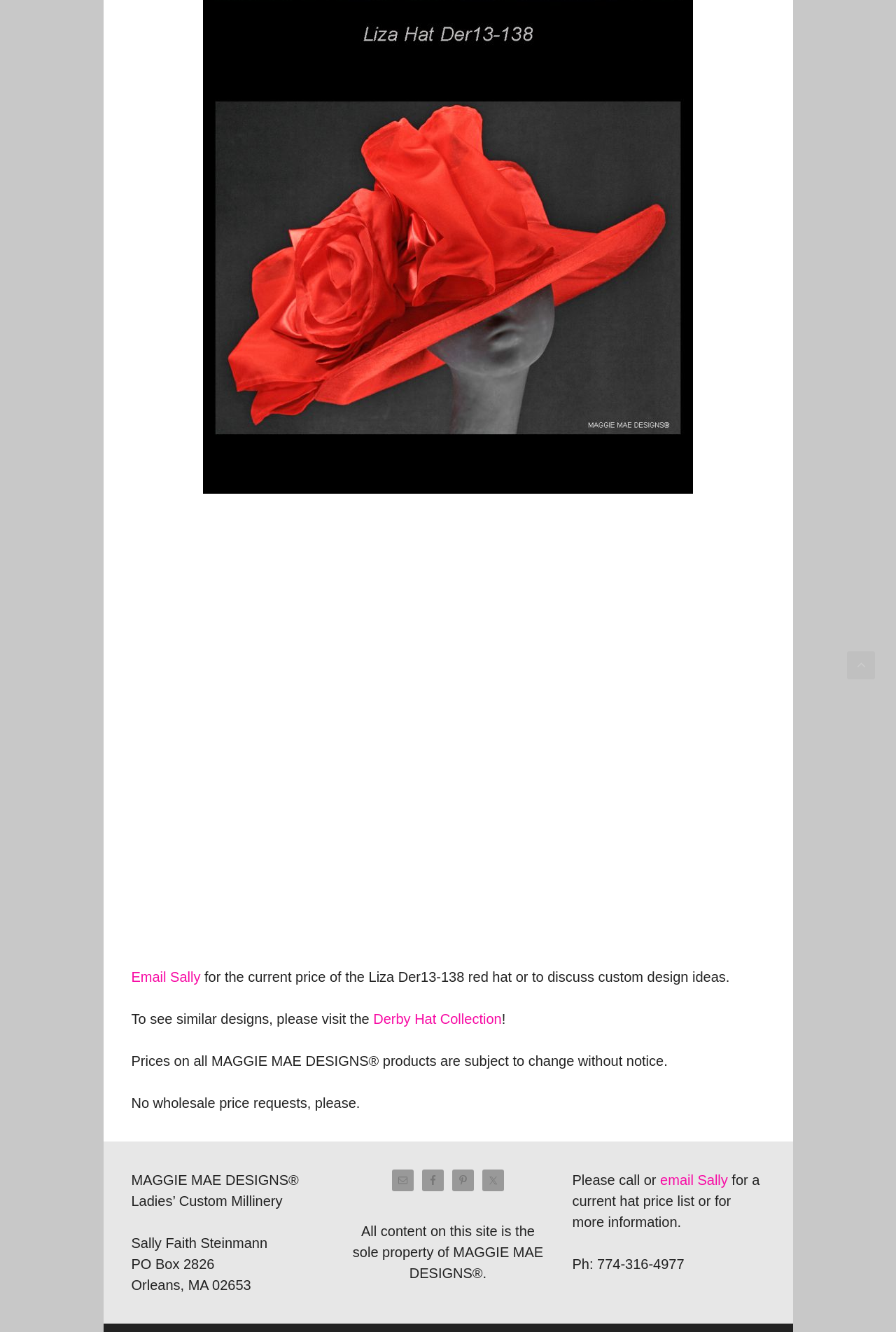What is the name of the company that owns the content on this site?
Using the image, elaborate on the answer with as much detail as possible.

I found a static text element that says 'All content on this site is the sole property of MAGGIE MAE DESIGNS®.' This indicates that the company that owns the content on this site is MAGGIE MAE DESIGNS.